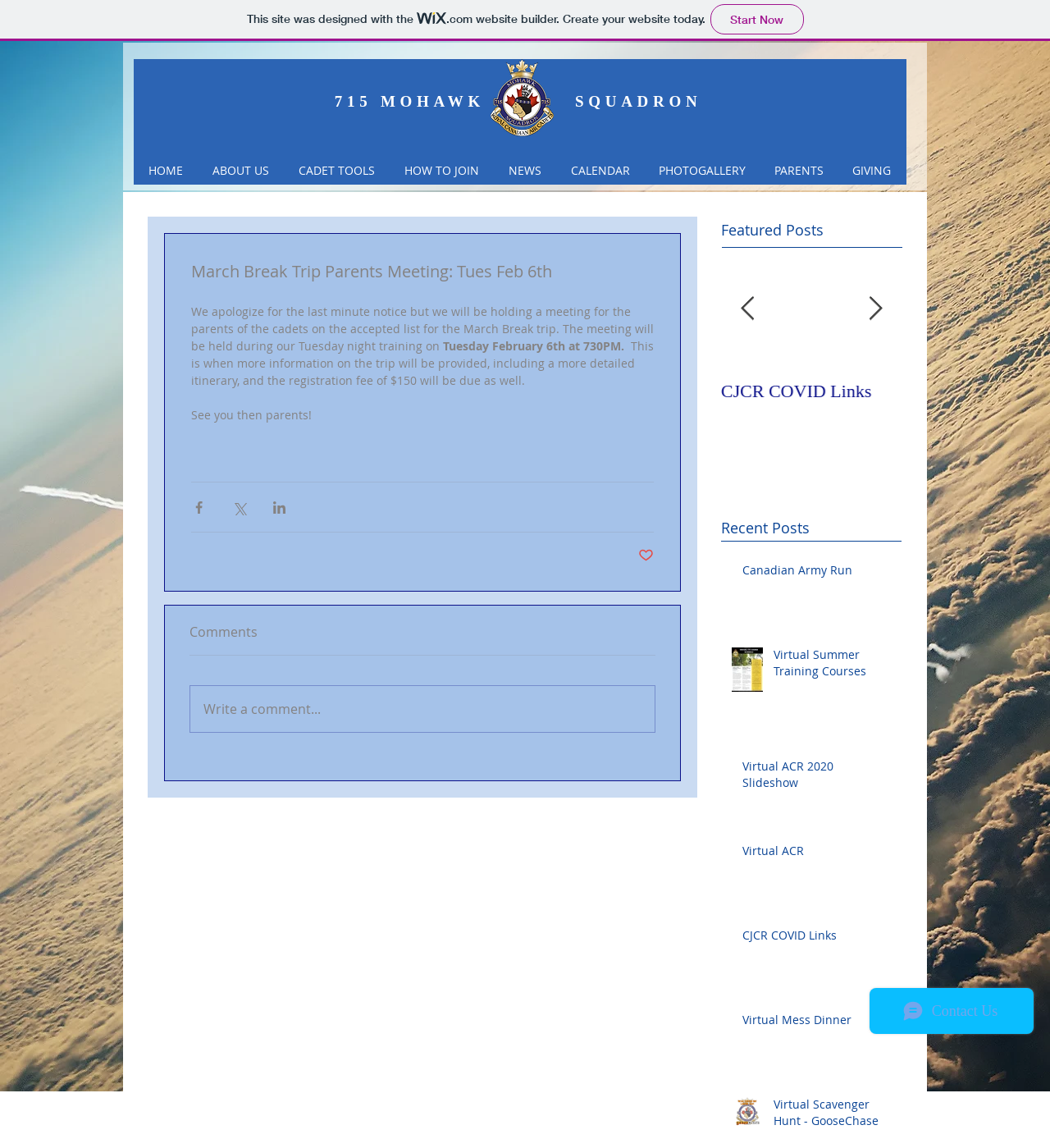Determine the coordinates of the bounding box that should be clicked to complete the instruction: "Click the HOME link". The coordinates should be represented by four float numbers between 0 and 1: [left, top, right, bottom].

[0.127, 0.137, 0.188, 0.161]